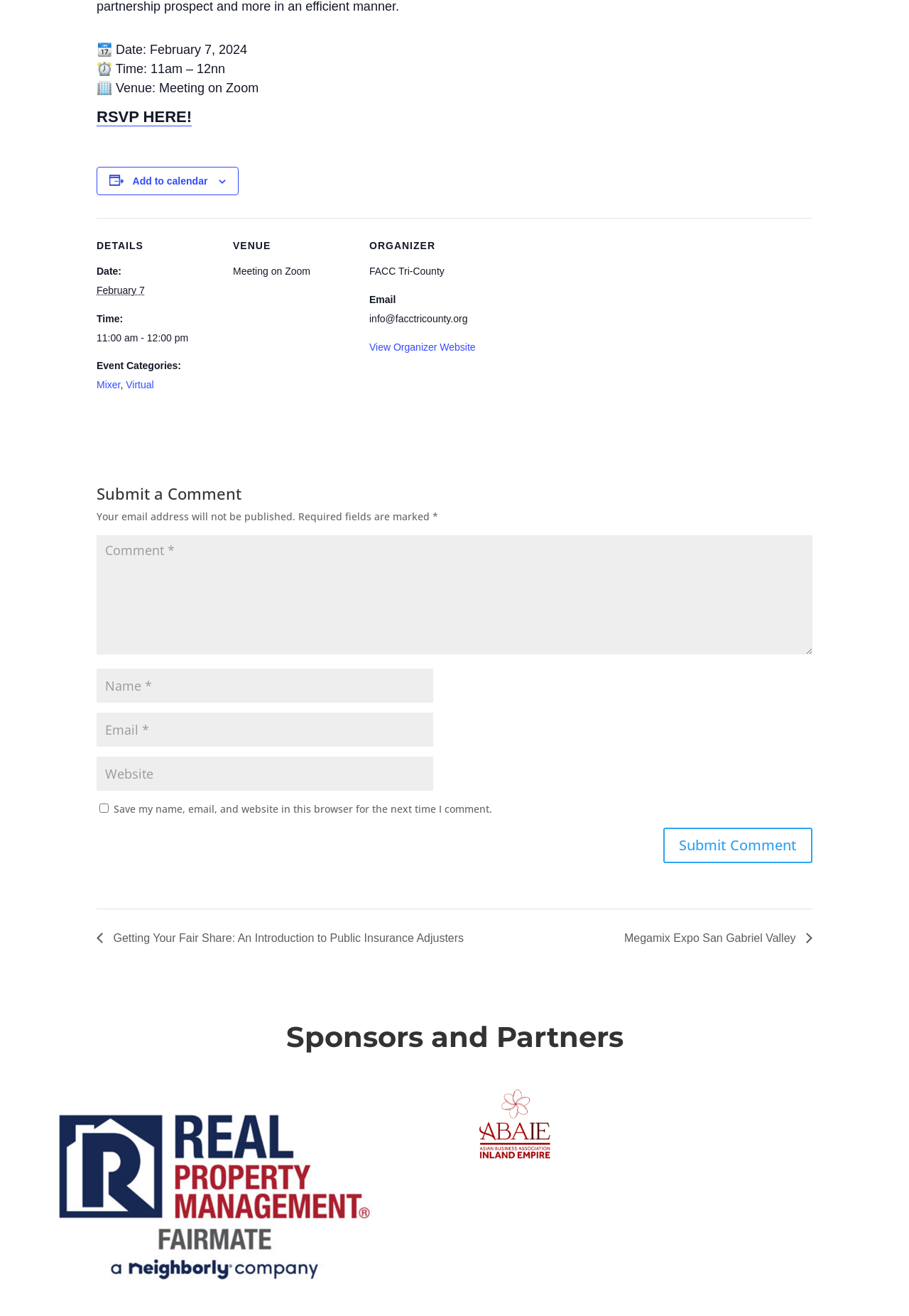Provide the bounding box for the UI element matching this description: "input value="Email *" aria-describedby="email-notes" name="email"".

[0.106, 0.542, 0.476, 0.568]